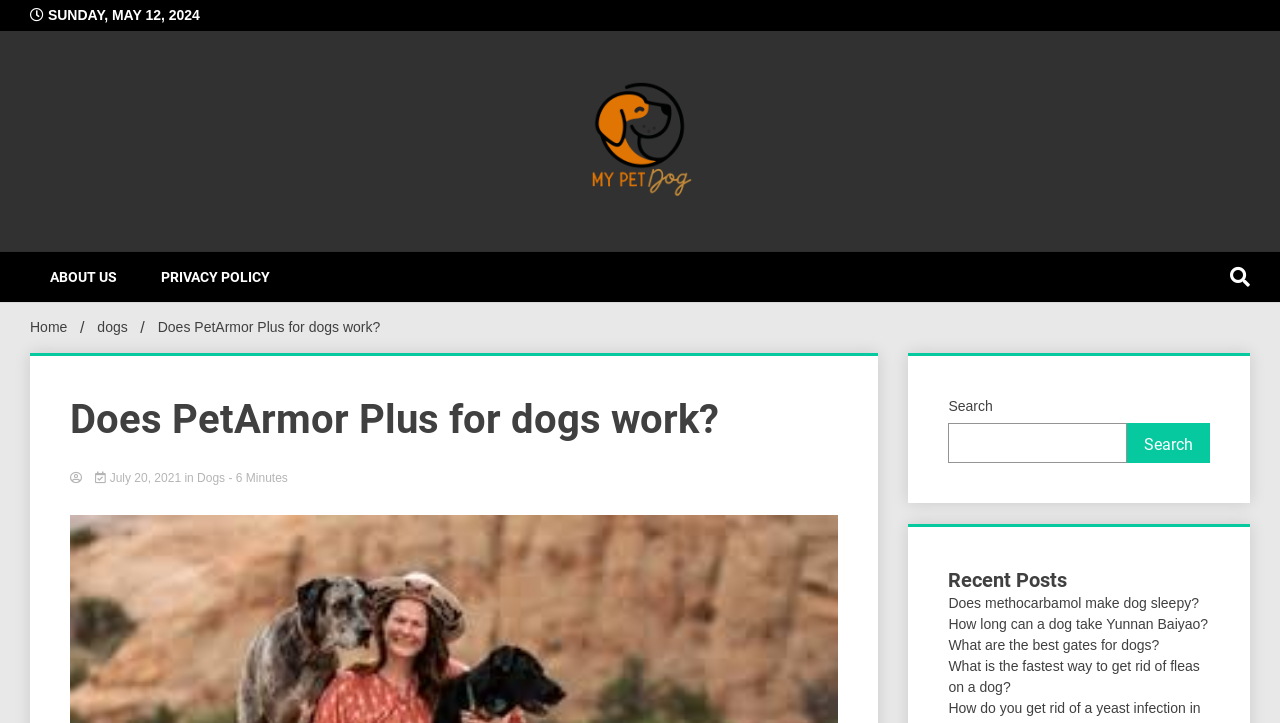Please provide the bounding box coordinates for the element that needs to be clicked to perform the following instruction: "Go to the homepage". The coordinates should be given as four float numbers between 0 and 1, i.e., [left, top, right, bottom].

[0.455, 0.112, 0.545, 0.279]